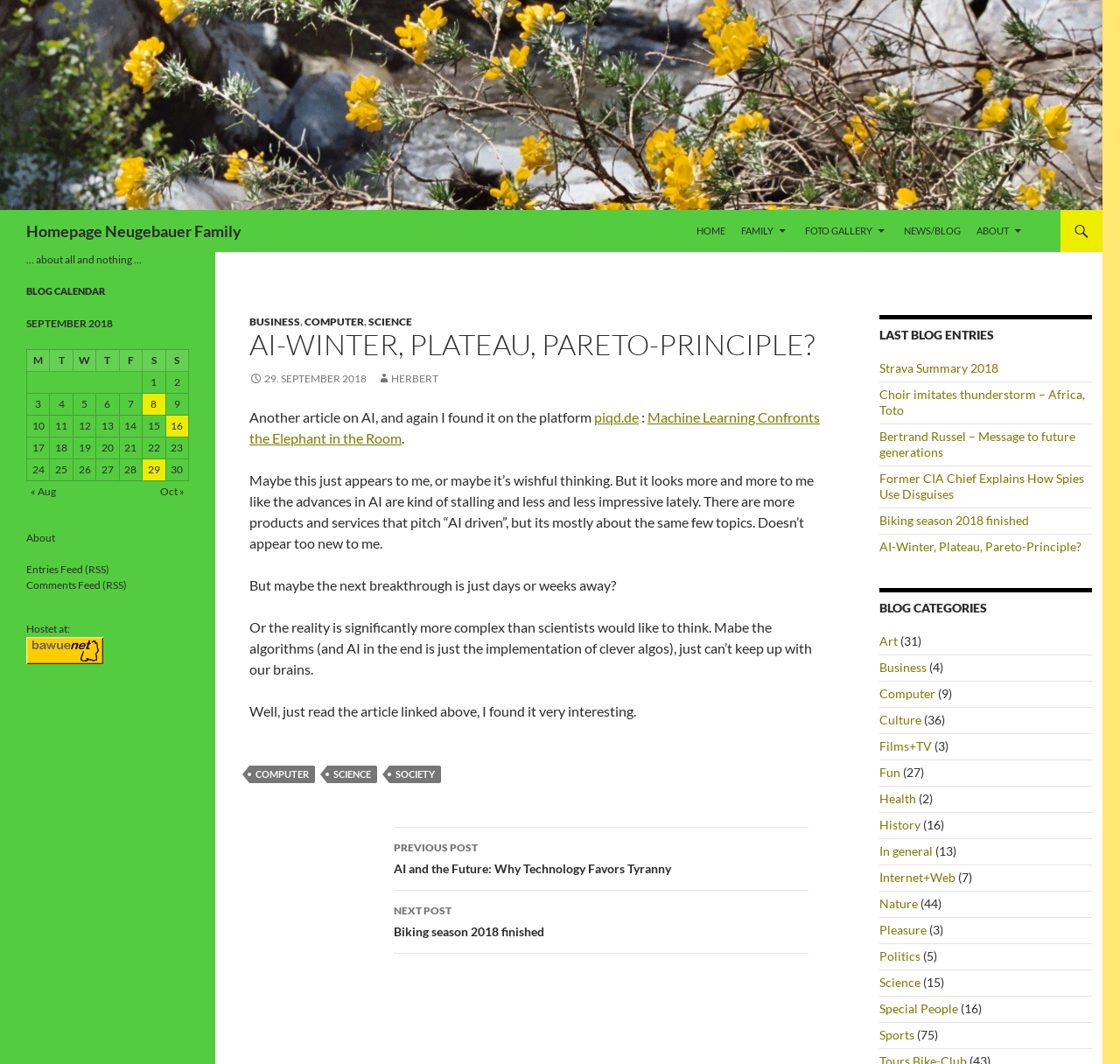Determine the heading of the webpage and extract its text content.

Homepage Neugebauer Family